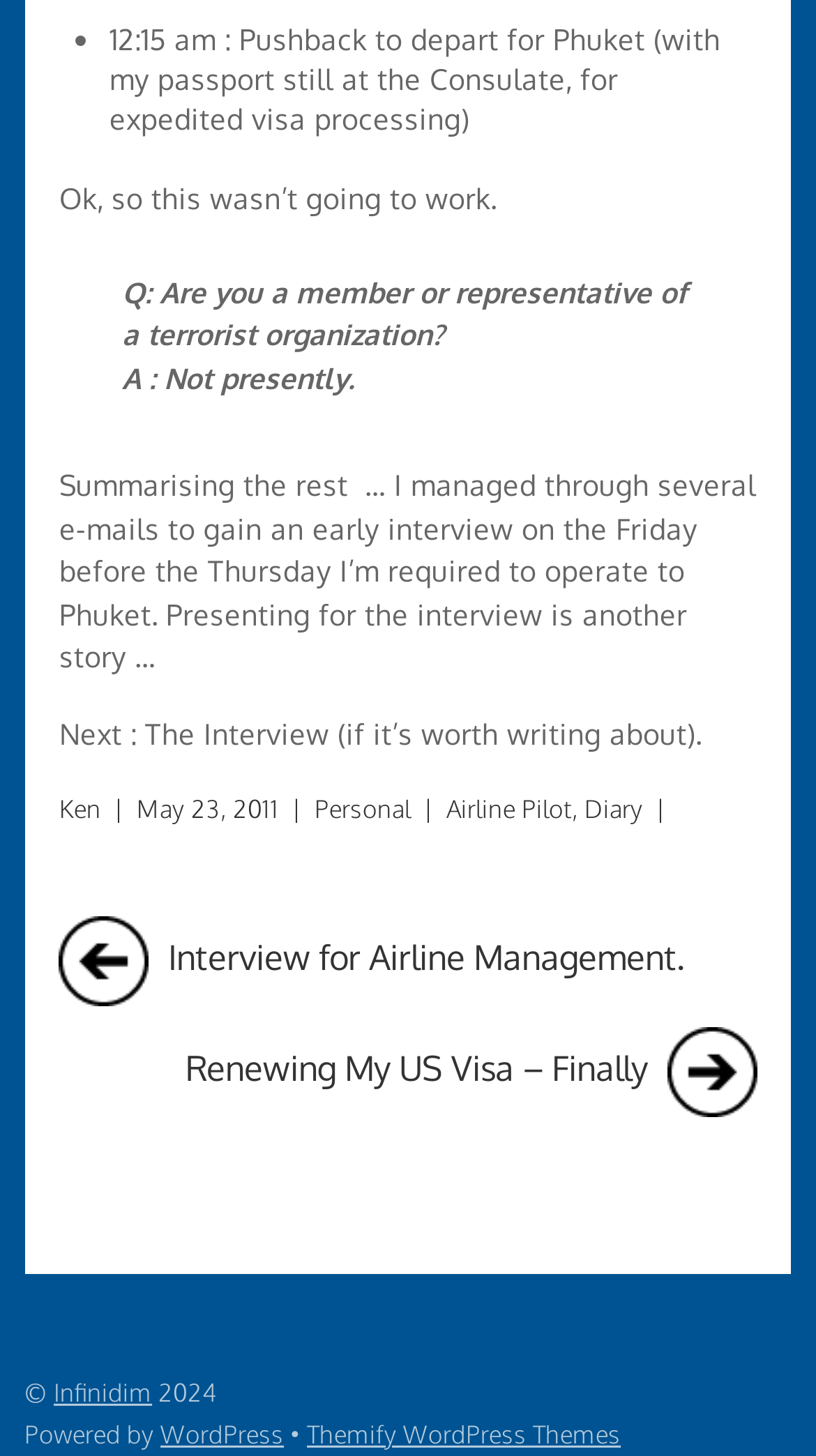Locate the bounding box coordinates of the element I should click to achieve the following instruction: "Read the article title".

None